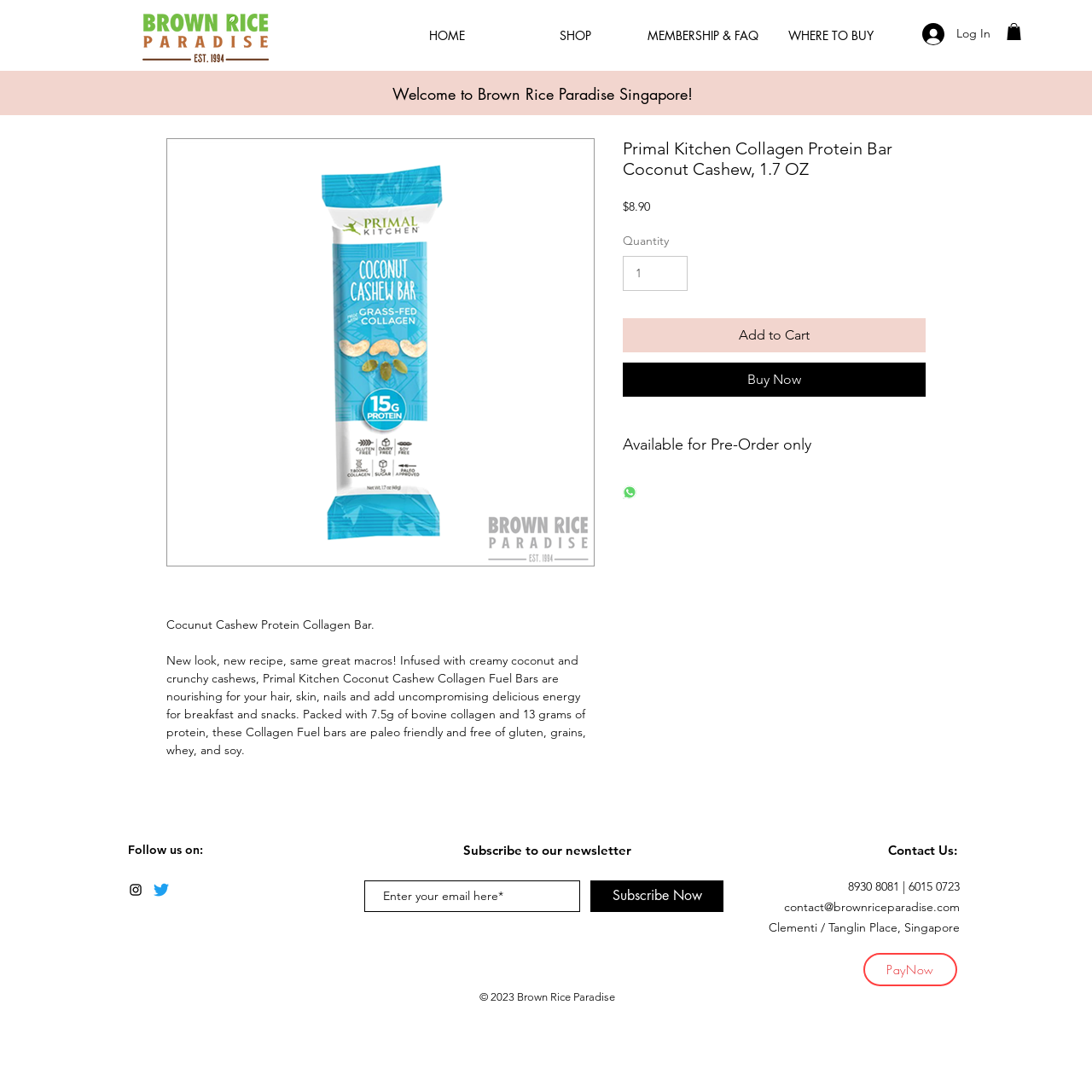Give a detailed account of the webpage.

This webpage is about a product, specifically the Primal Kitchen Coconut Cashew Collagen Fuel Bar. At the top, there is a navigation menu with links to "HOME", "SHOP", "MEMBERSHIP & FAQ", and "WHERE TO BUY". Next to the navigation menu, there is a button with an image, and another button labeled "Log In". On the top left, there is a logo image.

Below the navigation menu, there is a slideshow region with a heading that reads "Welcome to Brown Rice Paradise Singapore!". The main content of the page is an article about the product, featuring an image of the bar, a title "Cocunut Cashew Protein Collagen Bar", and a description of the product's features and benefits. The description mentions the product's new look, new recipe, and its nutritional benefits.

Below the product description, there is a section with the product's price, "$8.90", and a quantity selector. There are also two buttons, "Add to Cart" and "Buy Now", and a heading that indicates the product is available for pre-order only. Additionally, there is a button to share the product on WhatsApp.

At the bottom of the page, there is a section with social media links, including Instagram and Twitter, and a section with contact information, including phone numbers, email, and physical address. There is also a newsletter subscription section, where users can enter their email address and subscribe to the newsletter. Finally, there is a copyright notice at the very bottom of the page.